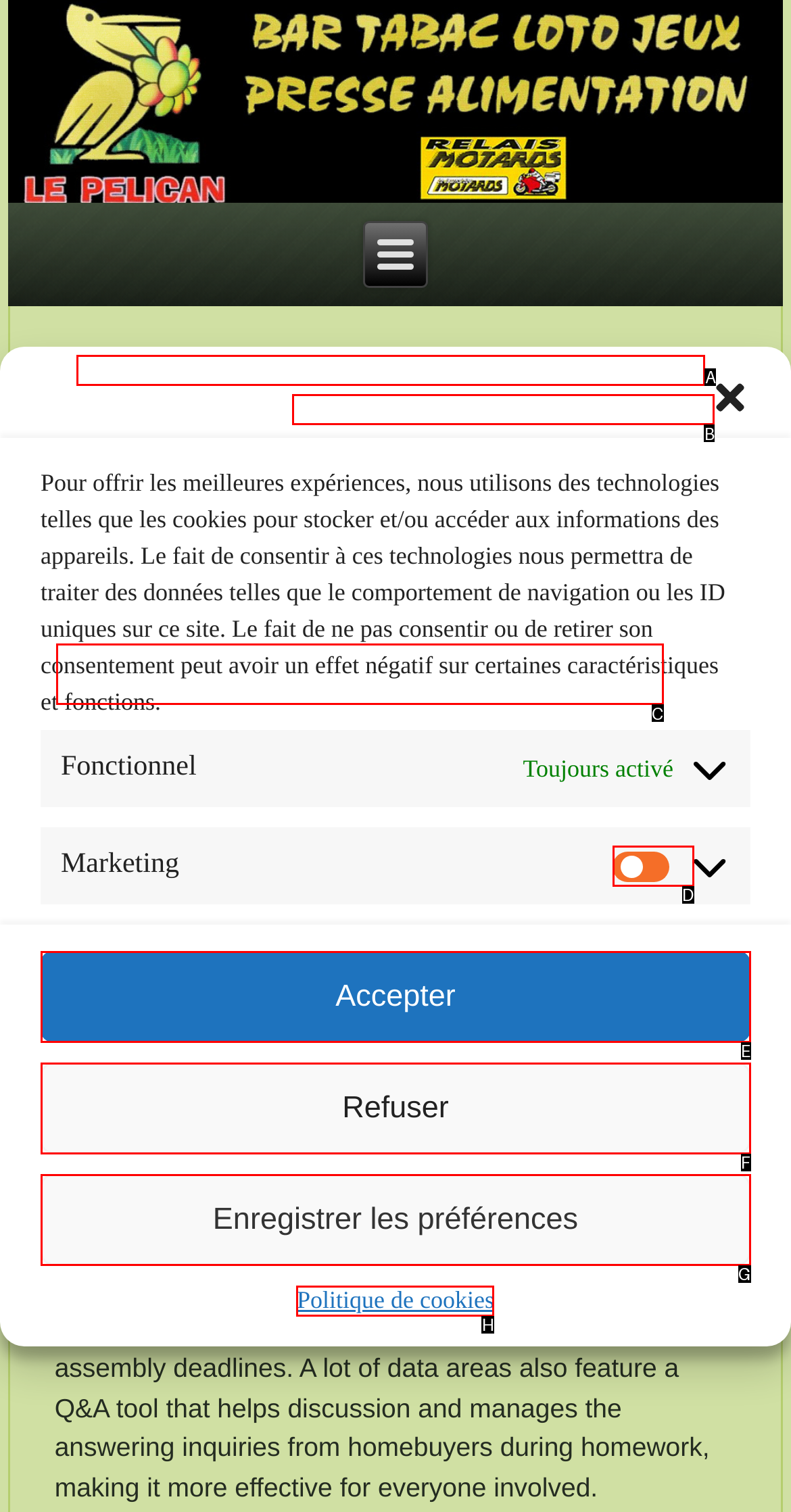Select the correct option from the given choices to perform this task: Click the link to learn about virtual info room. Provide the letter of that option.

B